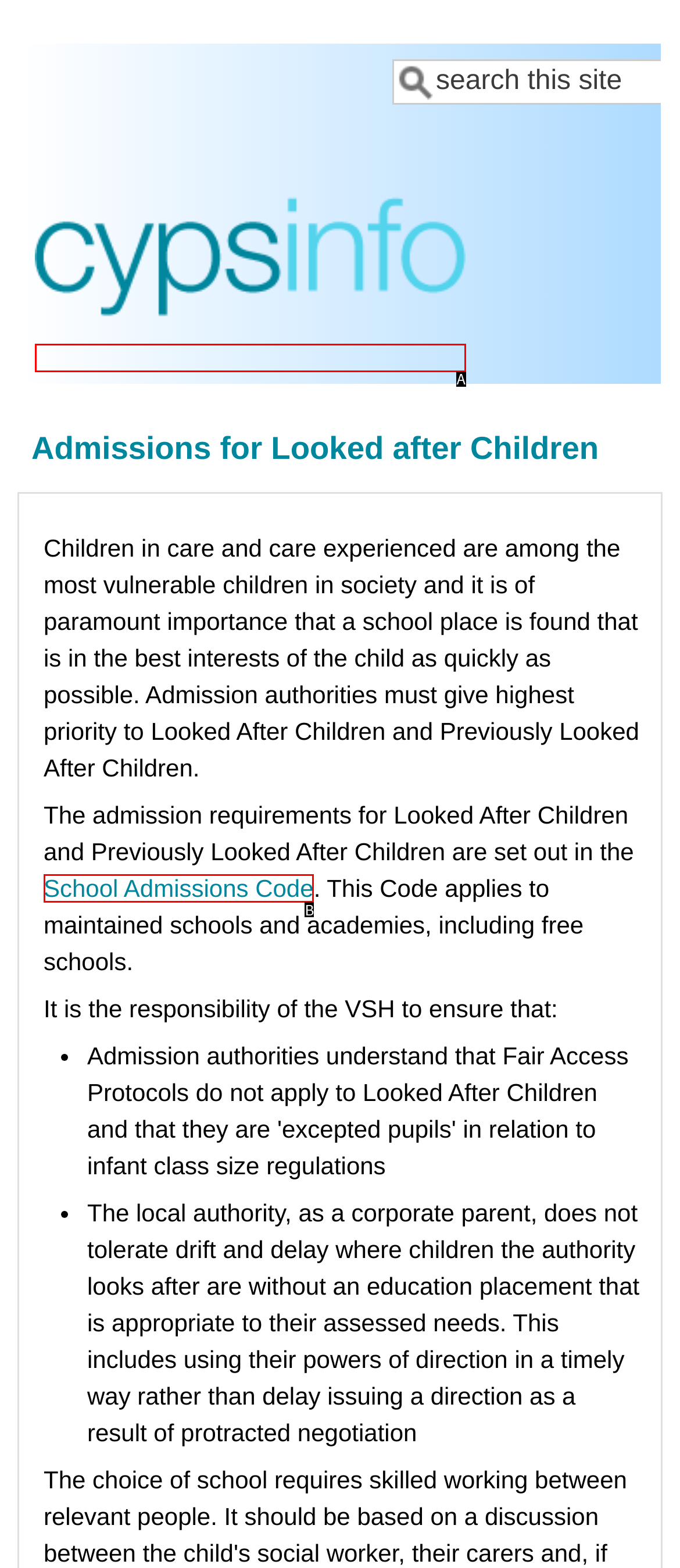Select the HTML element that corresponds to the description: title="Home"
Reply with the letter of the correct option from the given choices.

A